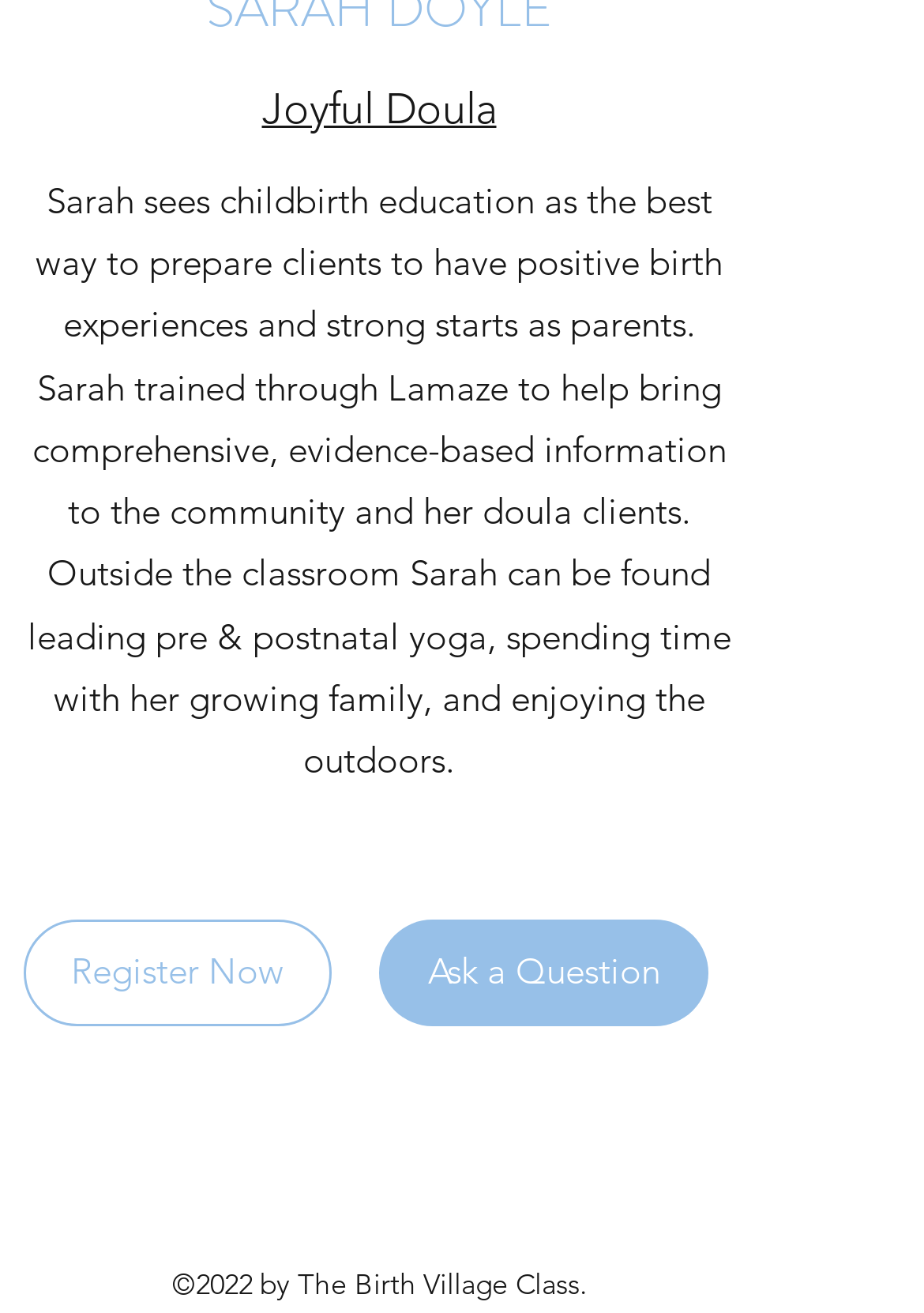Use a single word or phrase to answer the question:
What is the purpose of the 'Register Now' link?

To register for a class